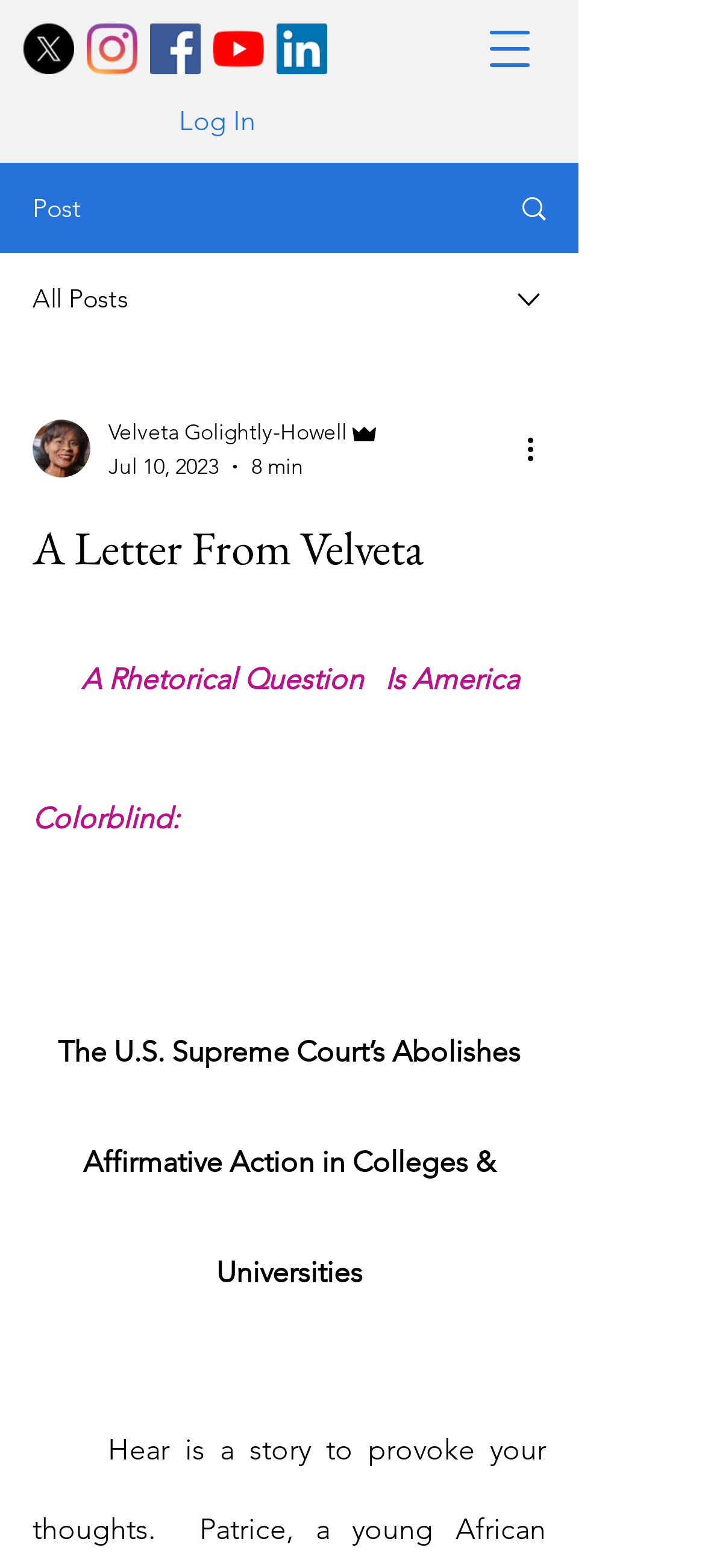Determine the bounding box coordinates of the UI element that matches the following description: "parent_node: Velveta Golightly-Howell". The coordinates should be four float numbers between 0 and 1 in the format [left, top, right, bottom].

[0.046, 0.268, 0.128, 0.304]